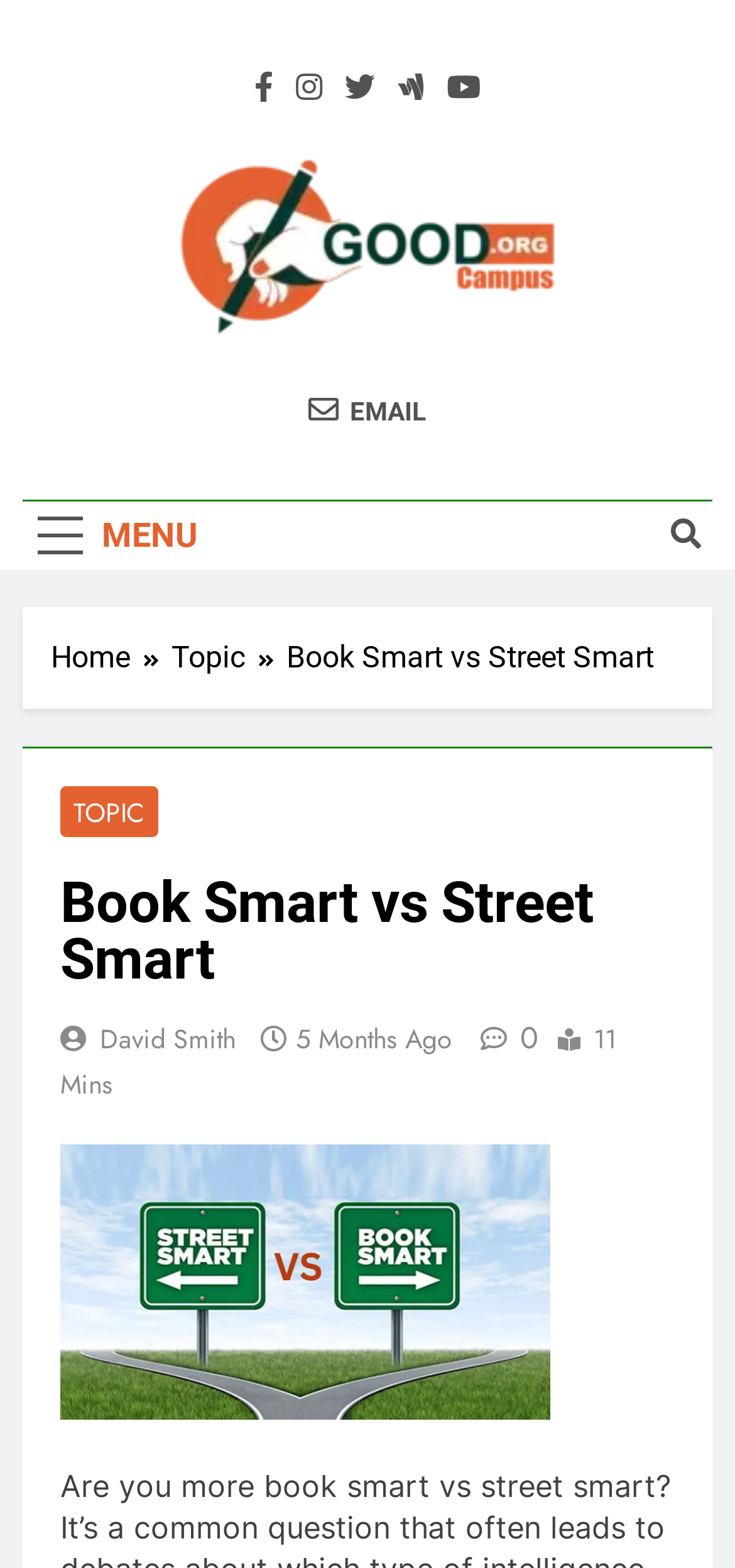Identify the bounding box coordinates of the section that should be clicked to achieve the task described: "Open the menu".

[0.031, 0.32, 0.29, 0.363]